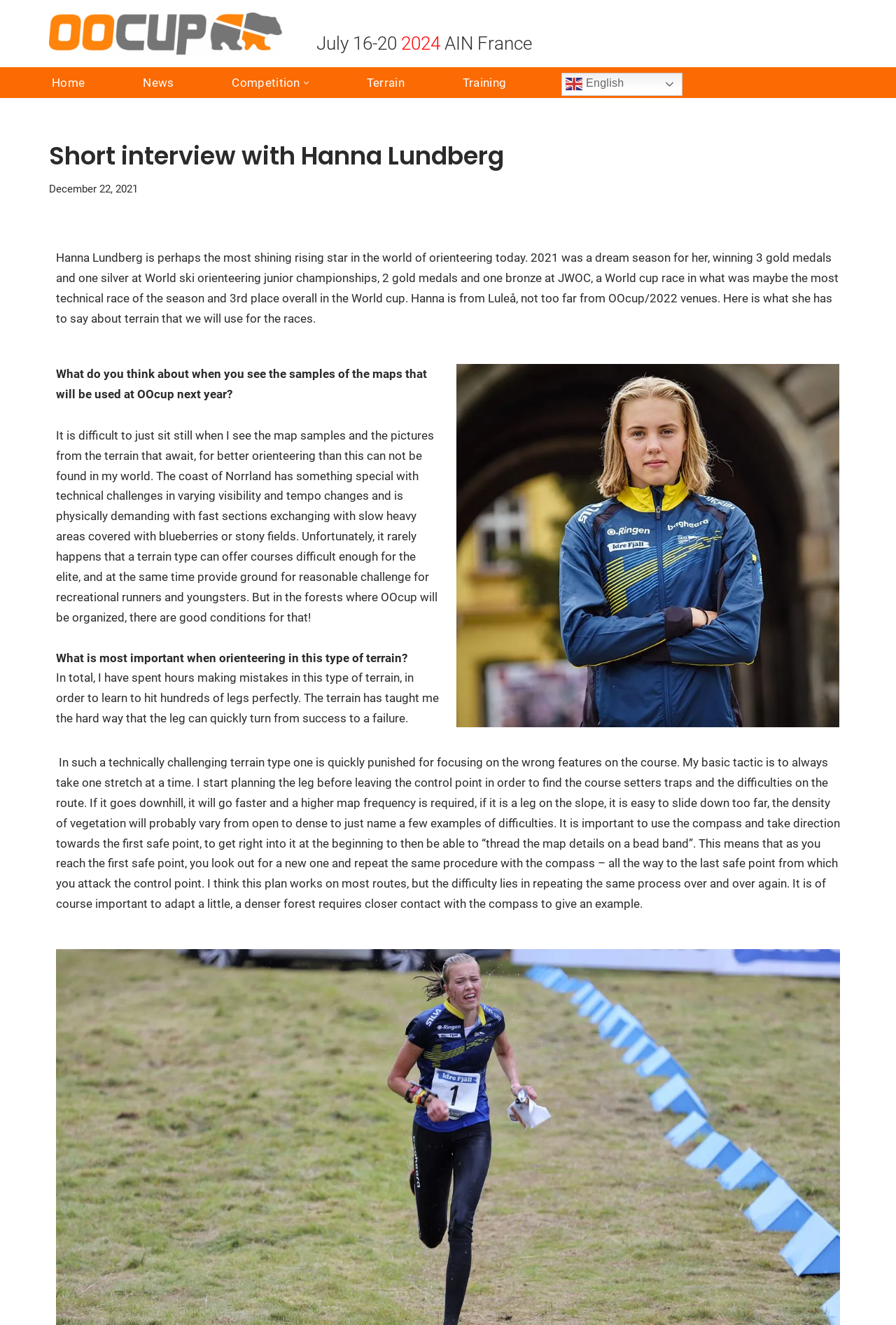Please identify the bounding box coordinates of the region to click in order to complete the given instruction: "Click the 'OOcup 5 day orienteering event' link". The coordinates should be four float numbers between 0 and 1, i.e., [left, top, right, bottom].

[0.055, 0.01, 0.315, 0.041]